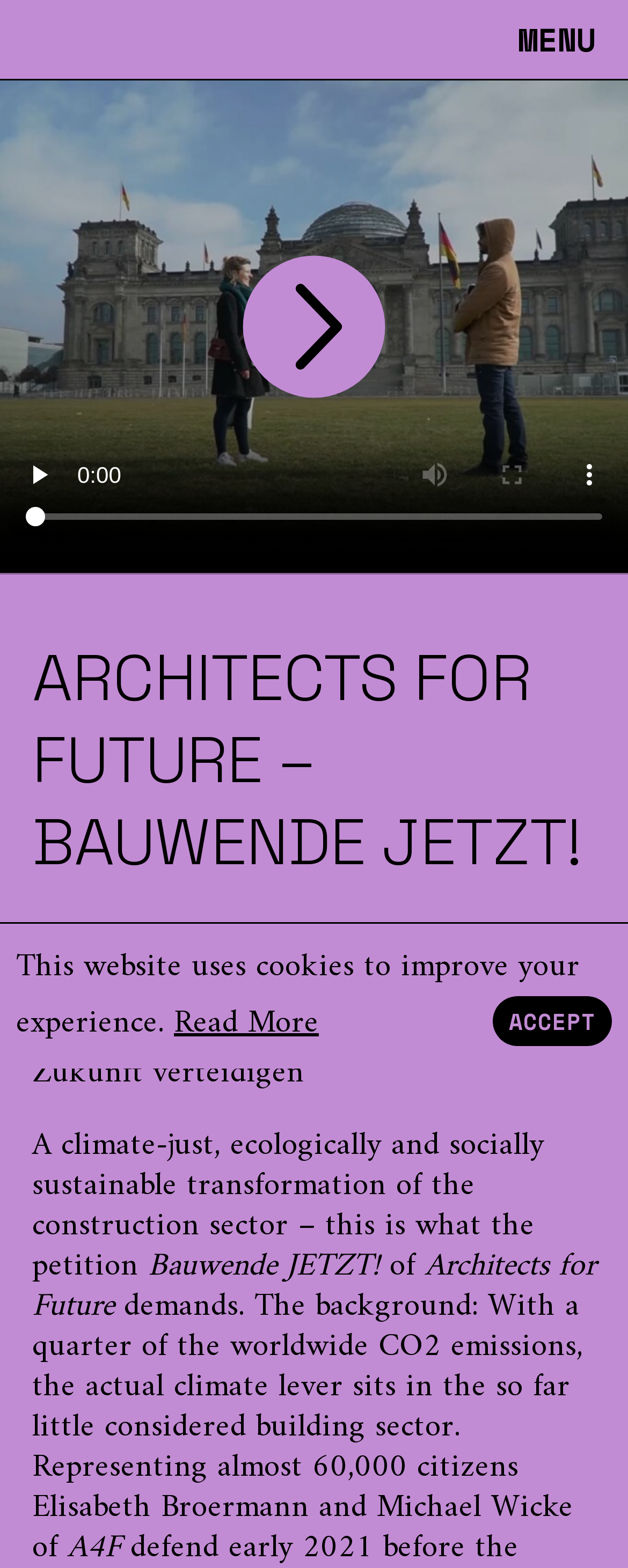What is the language of the second StaticText? Based on the image, give a response in one word or a short phrase.

German